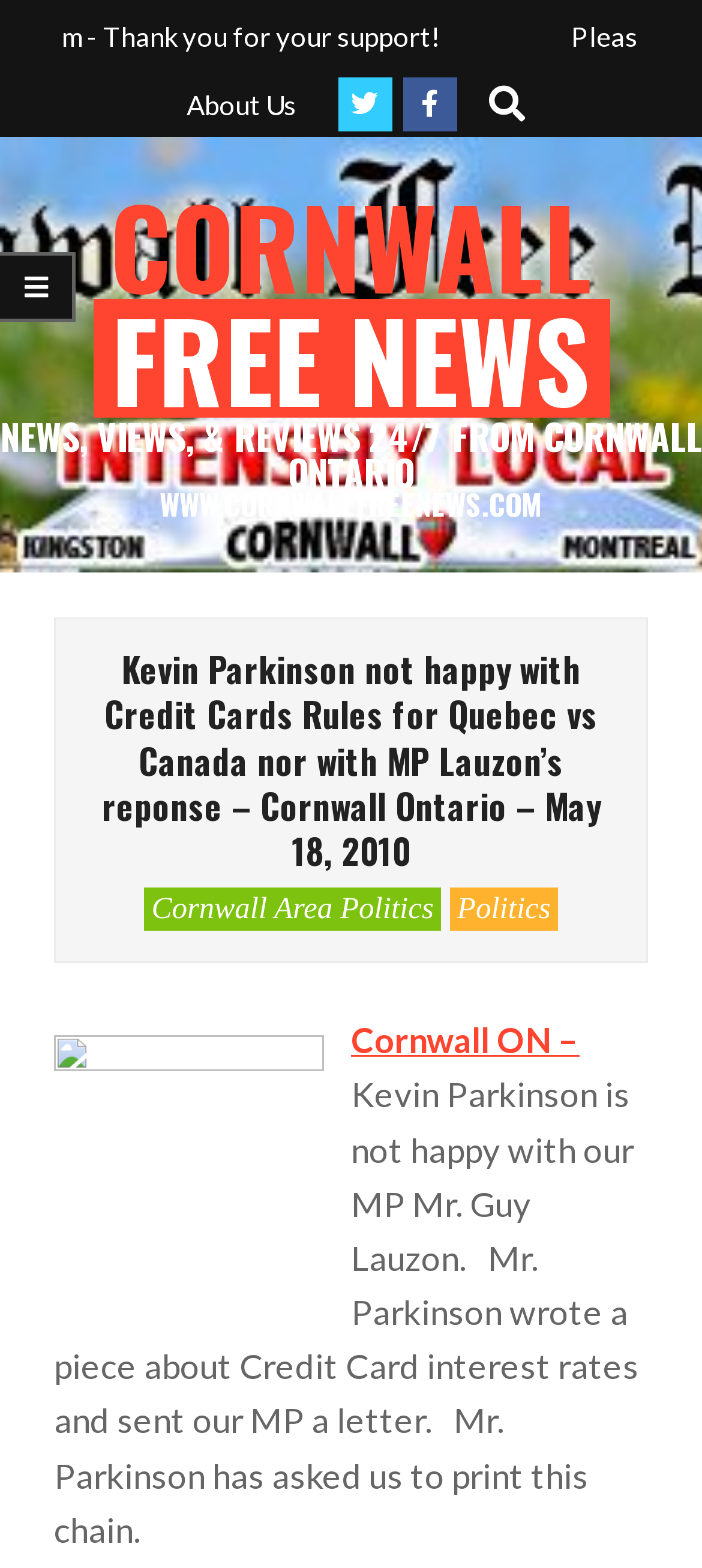What is the date mentioned in the article?
Based on the visual, give a brief answer using one word or a short phrase.

May 18, 2010